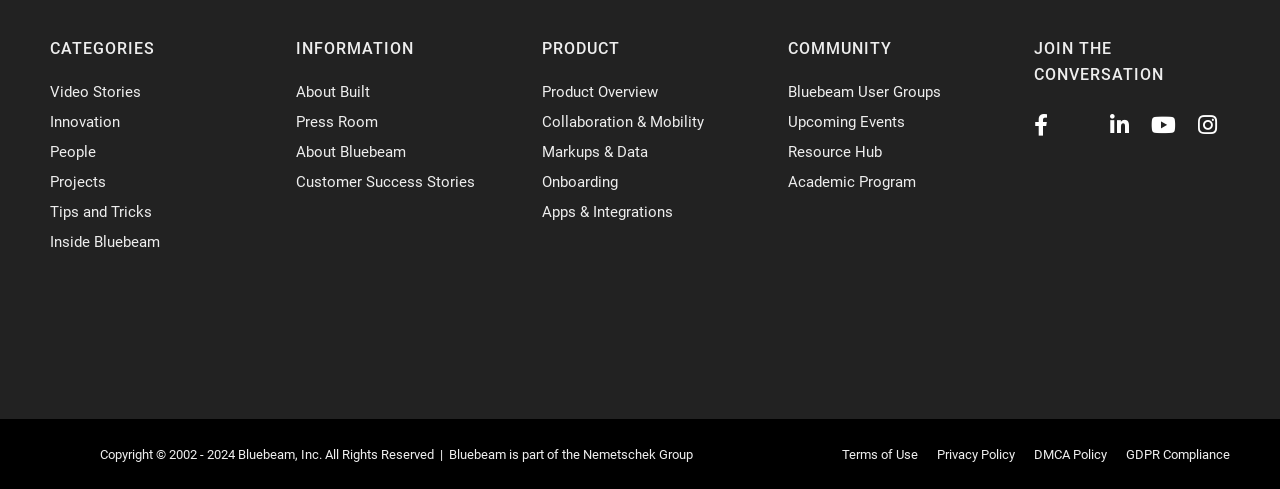Highlight the bounding box of the UI element that corresponds to this description: "Bluebeam, Inc.".

[0.186, 0.914, 0.252, 0.944]